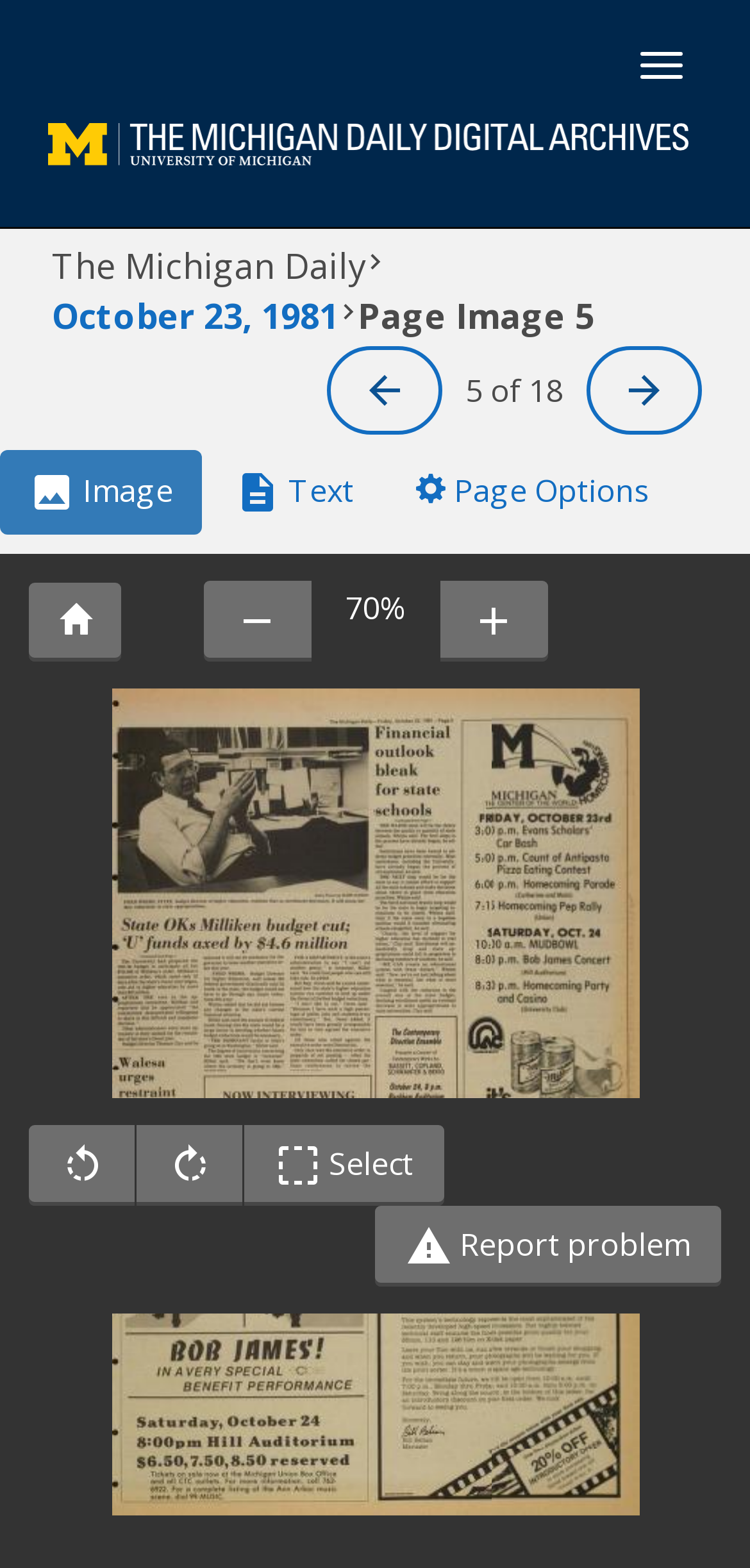Can you find and generate the webpage's heading?

The Michigan Daily October 23, 1981  Page Image 5